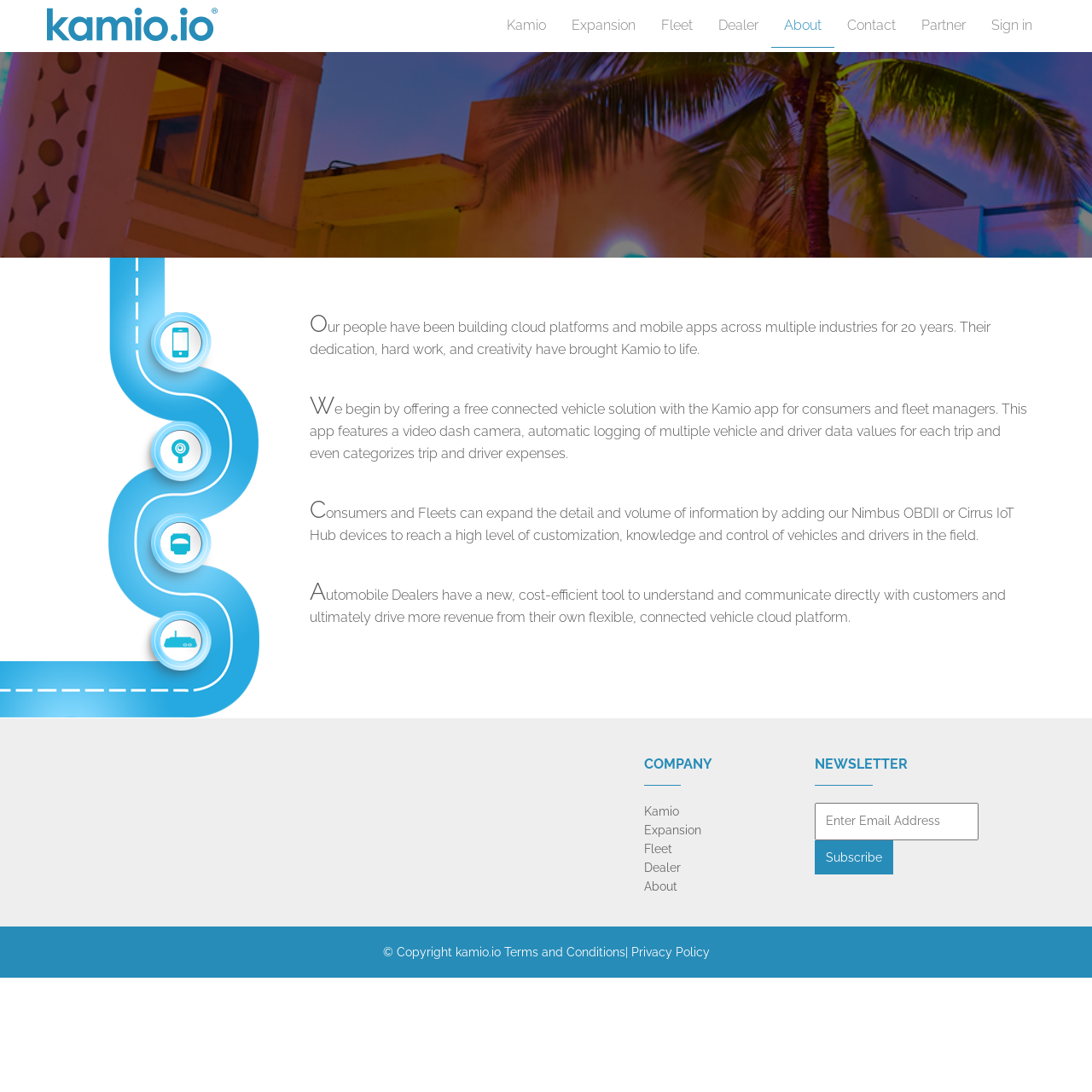Locate the bounding box coordinates of the UI element described by: "Sign in". The bounding box coordinates should consist of four float numbers between 0 and 1, i.e., [left, top, right, bottom].

[0.896, 0.004, 0.957, 0.044]